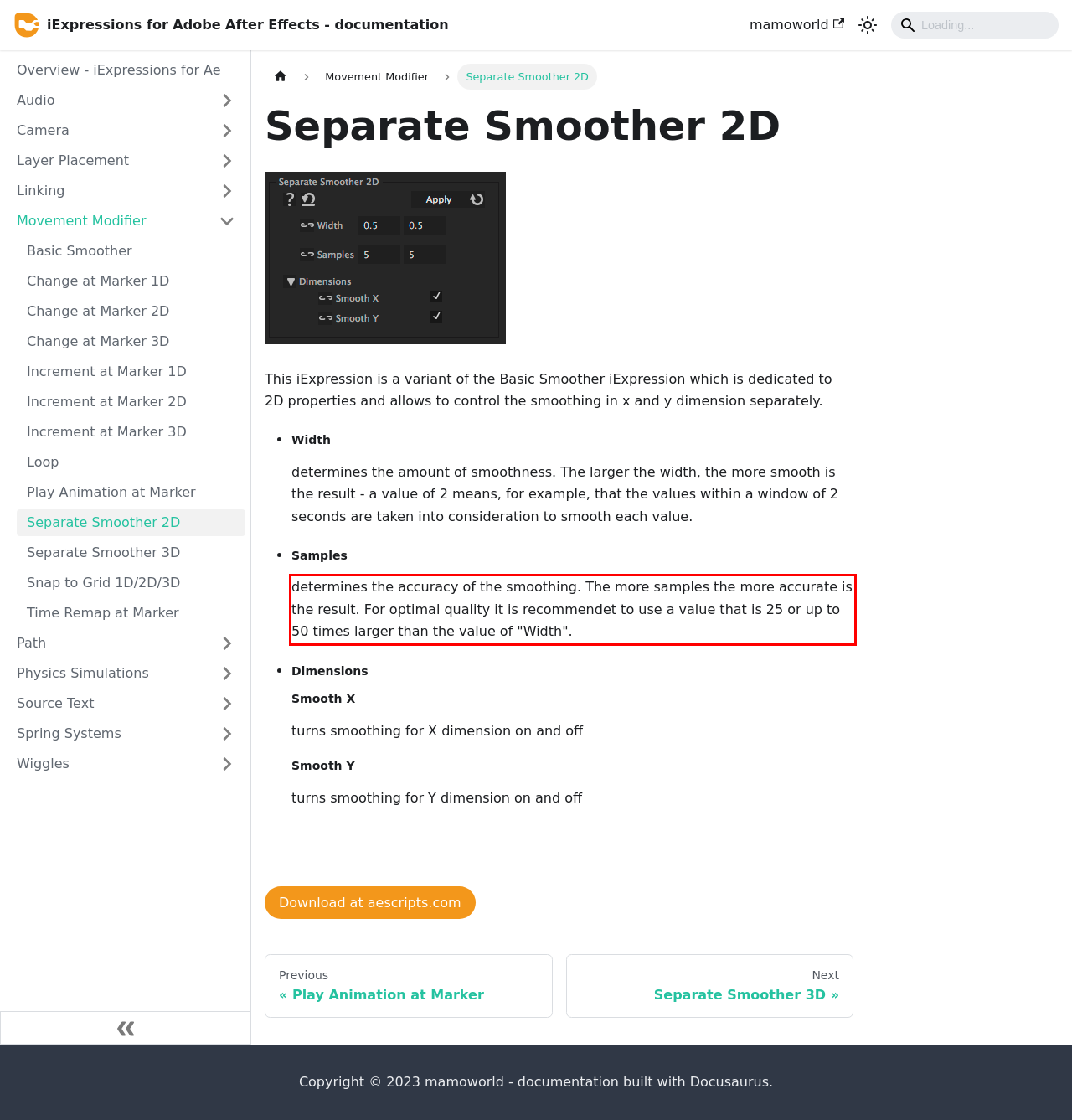You are given a webpage screenshot with a red bounding box around a UI element. Extract and generate the text inside this red bounding box.

determines the accuracy of the smoothing. The more samples the more accurate is the result. For optimal quality it is recommendet to use a value that is 25 or up to 50 times larger than the value of "Width".